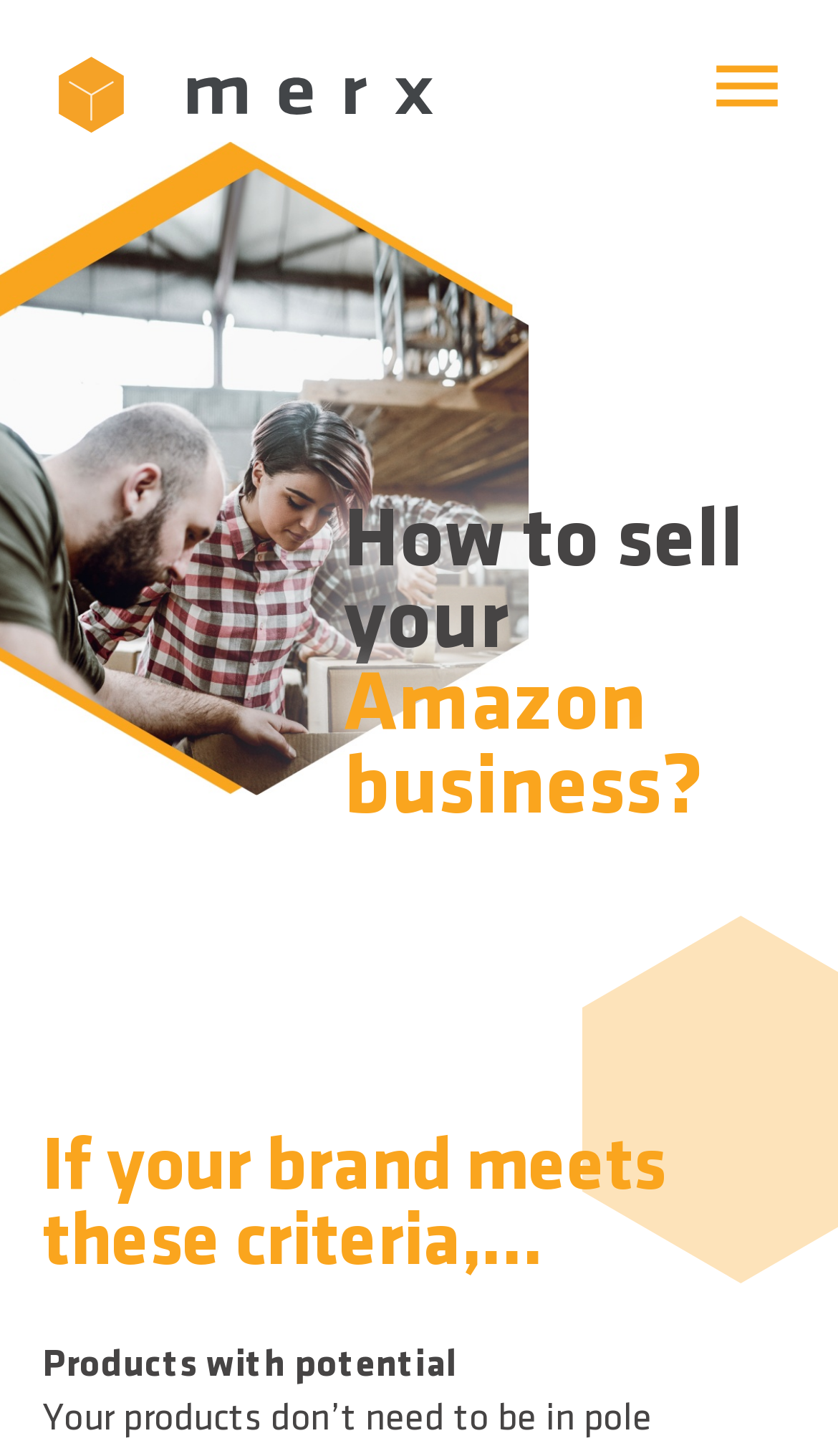Respond with a single word or phrase to the following question: What is the topic of the webpage?

Selling Amazon business